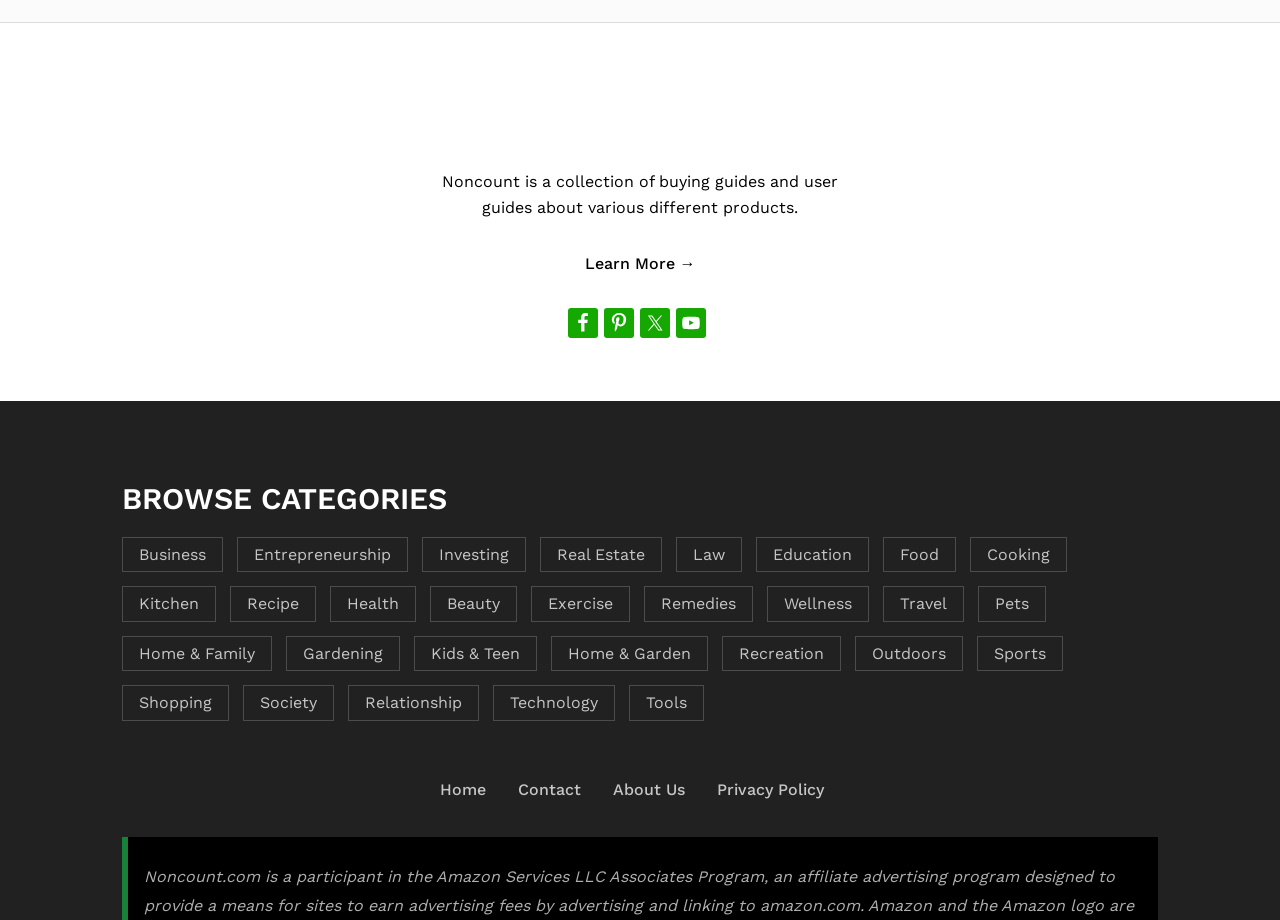Find the bounding box coordinates for the HTML element described as: "Contact". The coordinates should consist of four float values between 0 and 1, i.e., [left, top, right, bottom].

[0.405, 0.848, 0.454, 0.869]